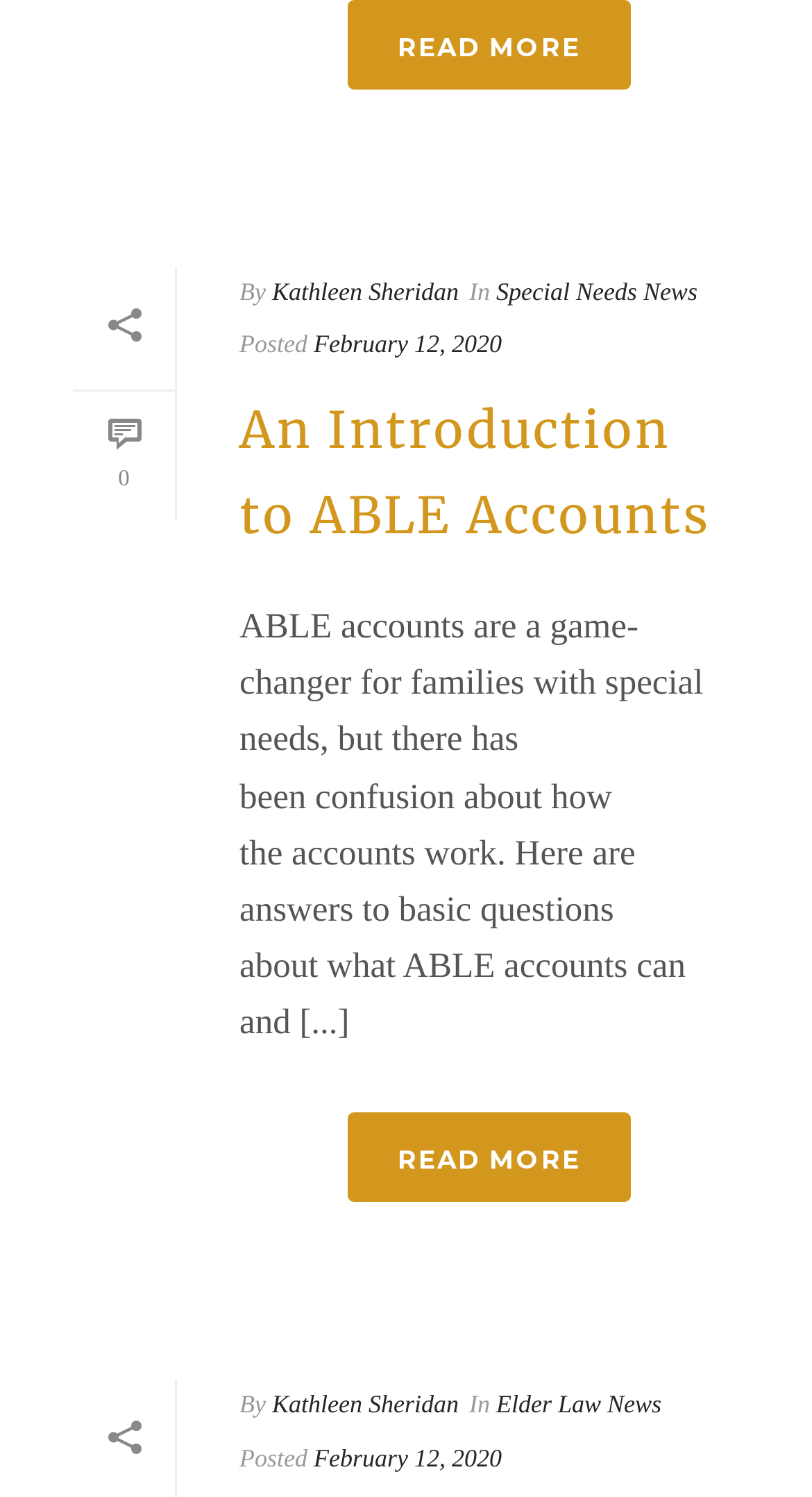Identify the bounding box coordinates of the area that should be clicked in order to complete the given instruction: "View the article posted by Kathleen Sheridan". The bounding box coordinates should be four float numbers between 0 and 1, i.e., [left, top, right, bottom].

[0.335, 0.184, 0.565, 0.204]